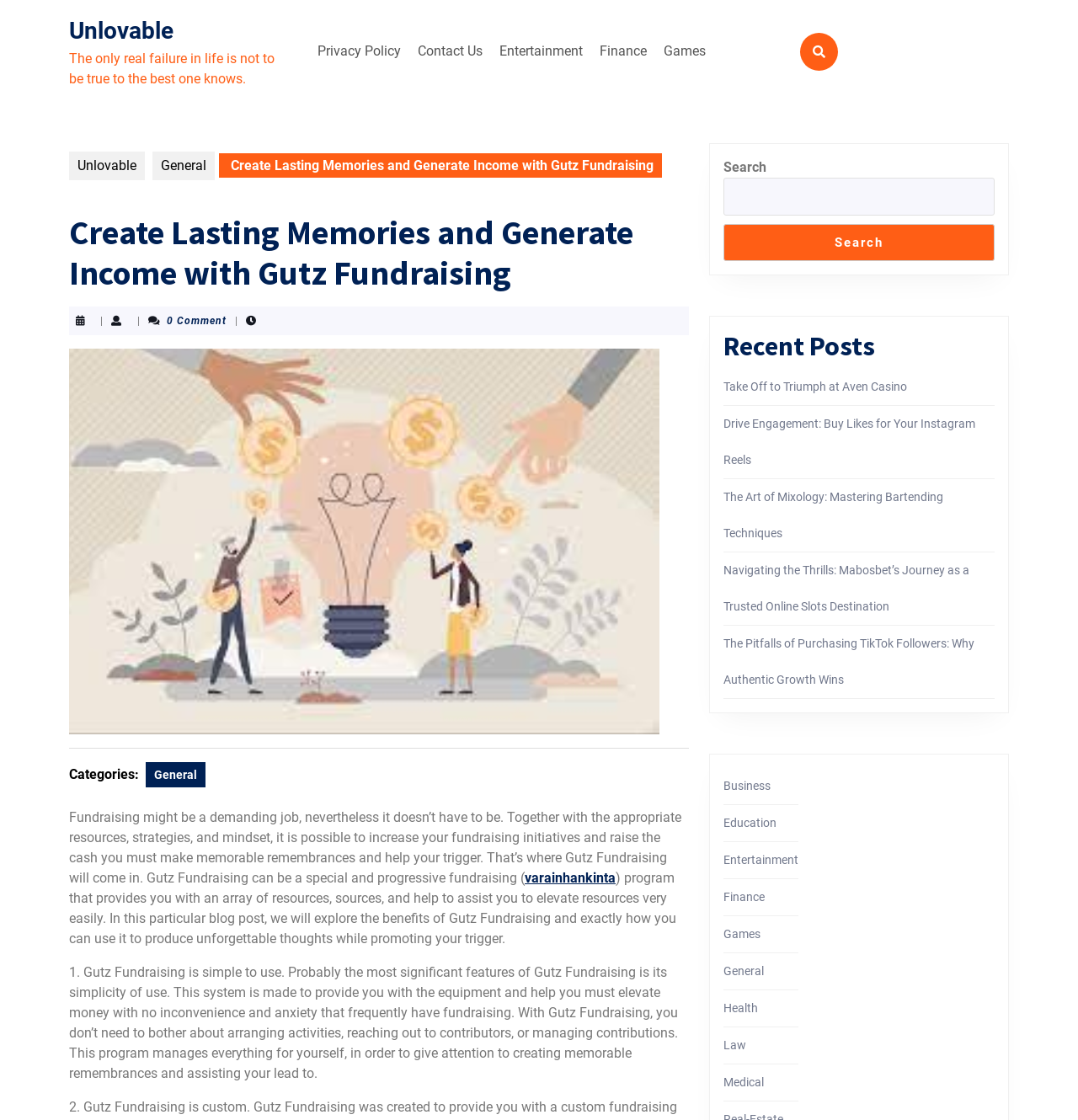Pinpoint the bounding box coordinates for the area that should be clicked to perform the following instruction: "Explore the 'Entertainment' category".

[0.457, 0.031, 0.547, 0.061]